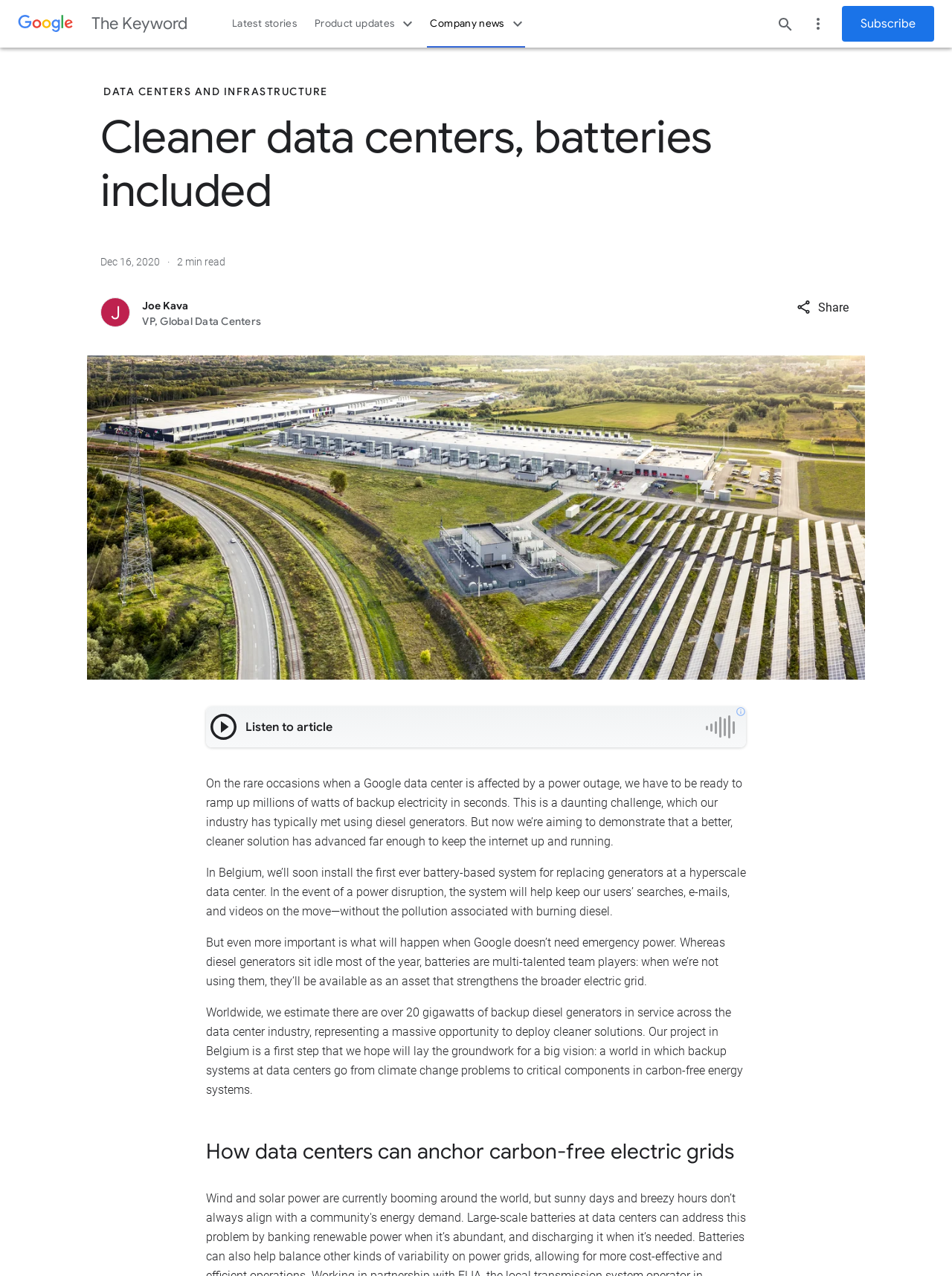What is the estimated time to read the article?
Carefully analyze the image and provide a detailed answer to the question.

I found this information in the article's metadata, where it says '2 min read'.